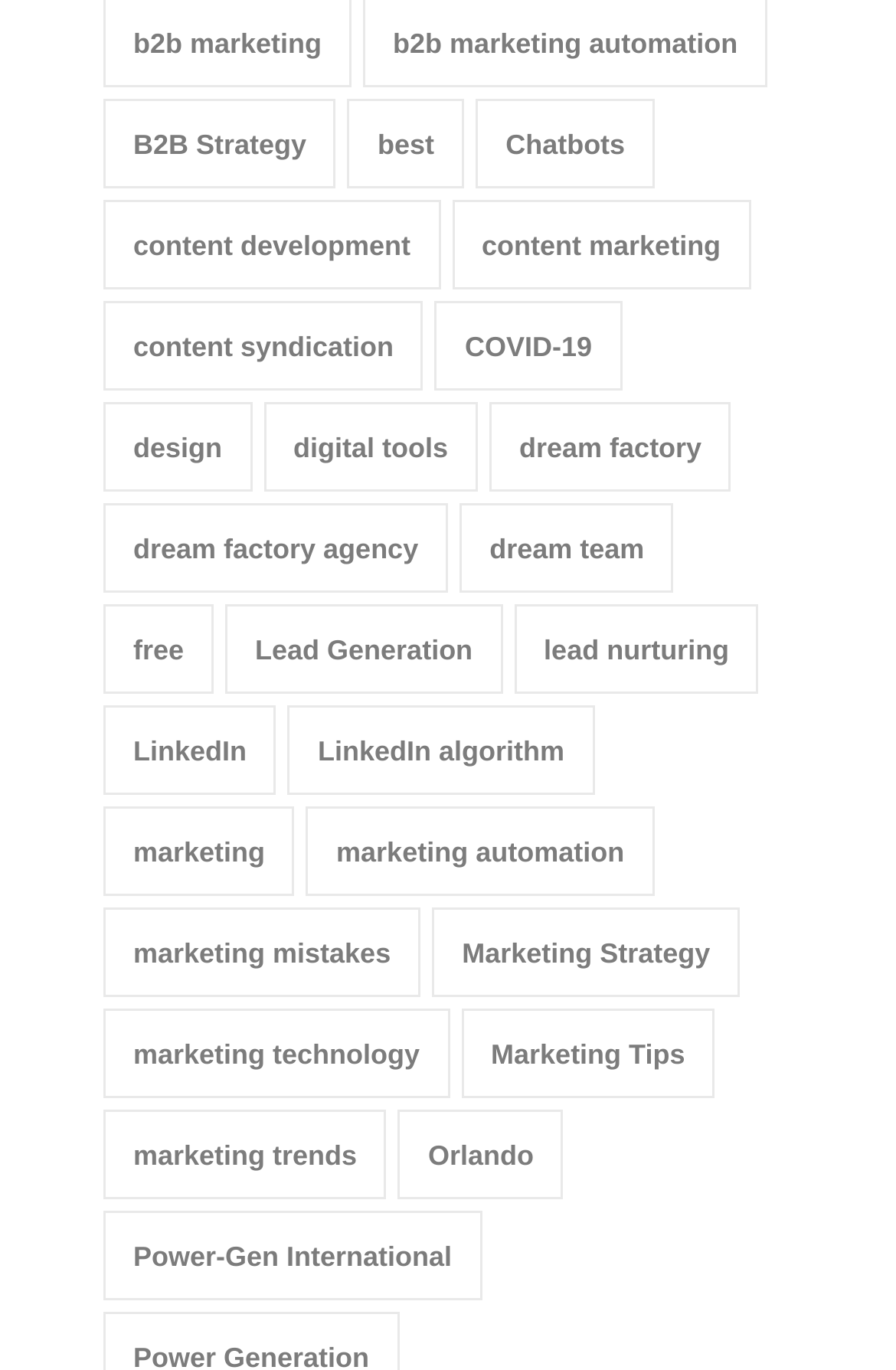Could you determine the bounding box coordinates of the clickable element to complete the instruction: "Learn about content marketing"? Provide the coordinates as four float numbers between 0 and 1, i.e., [left, top, right, bottom].

[0.504, 0.145, 0.838, 0.211]